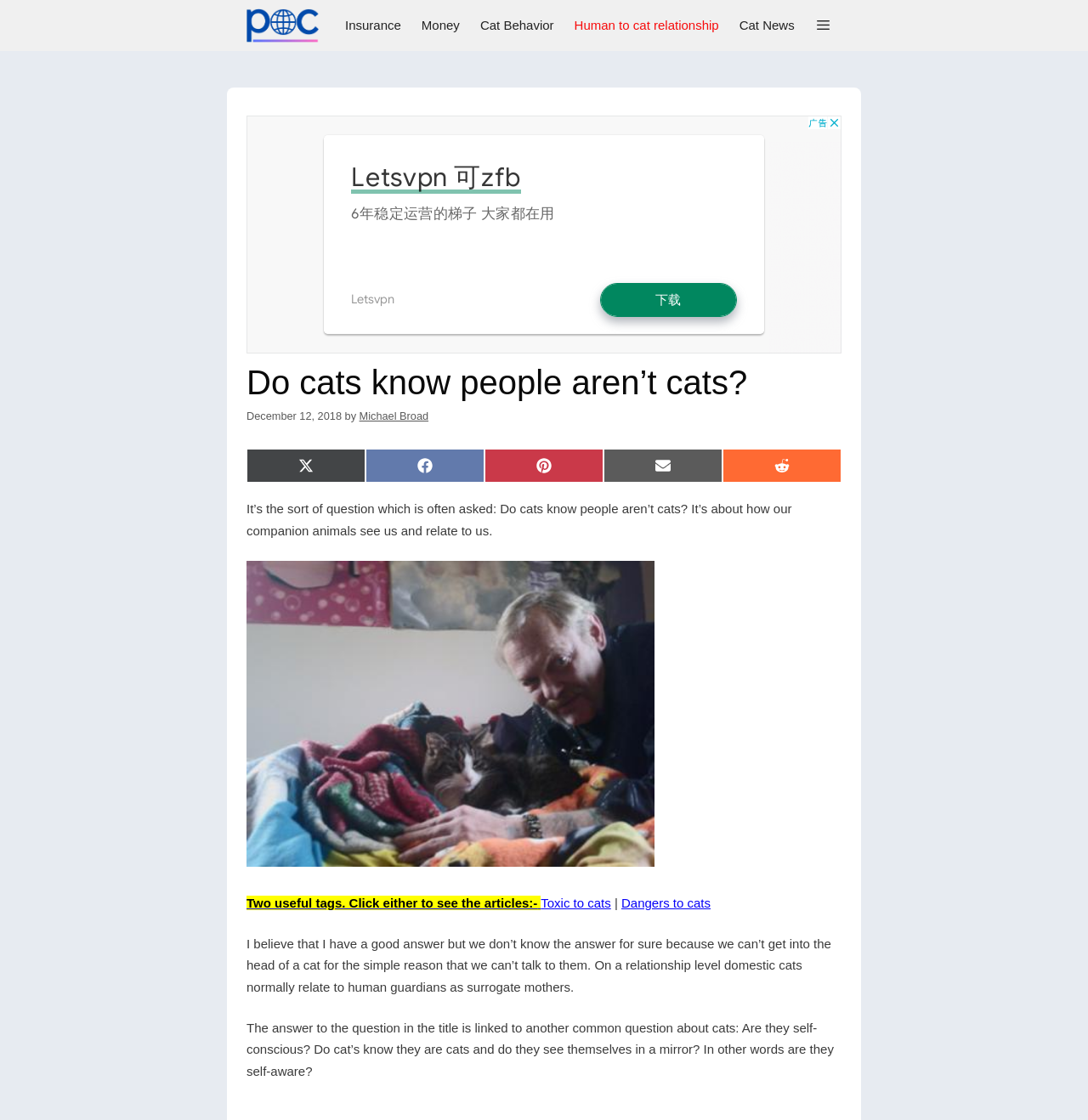Based on the image, give a detailed response to the question: What is the category of the article?

The category of the article can be determined by looking at the navigation links at the top of the page. One of the links is 'Cat Behavior', which suggests that the article falls under this category.